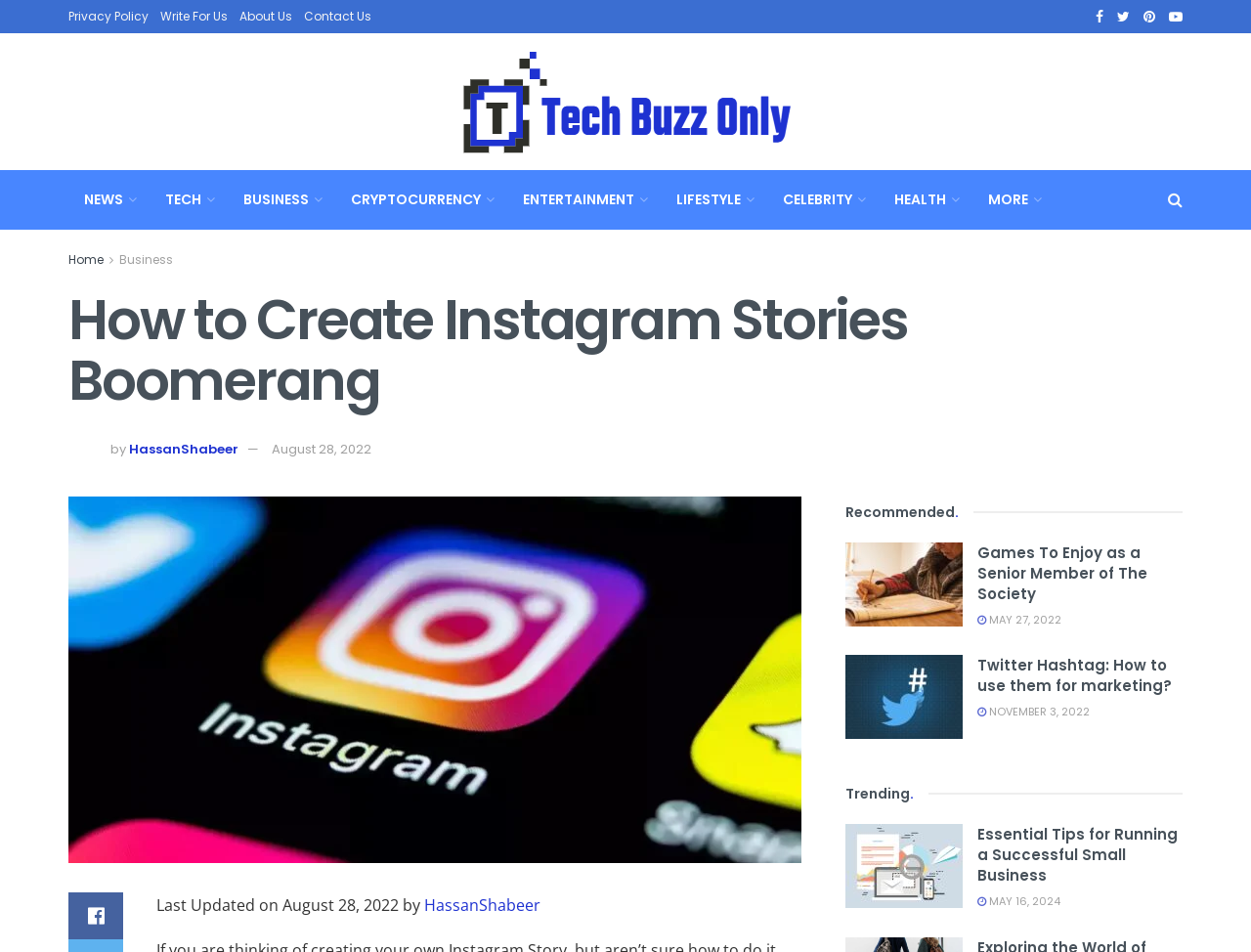Determine the primary headline of the webpage.

How to Create Instagram Stories Boomerang